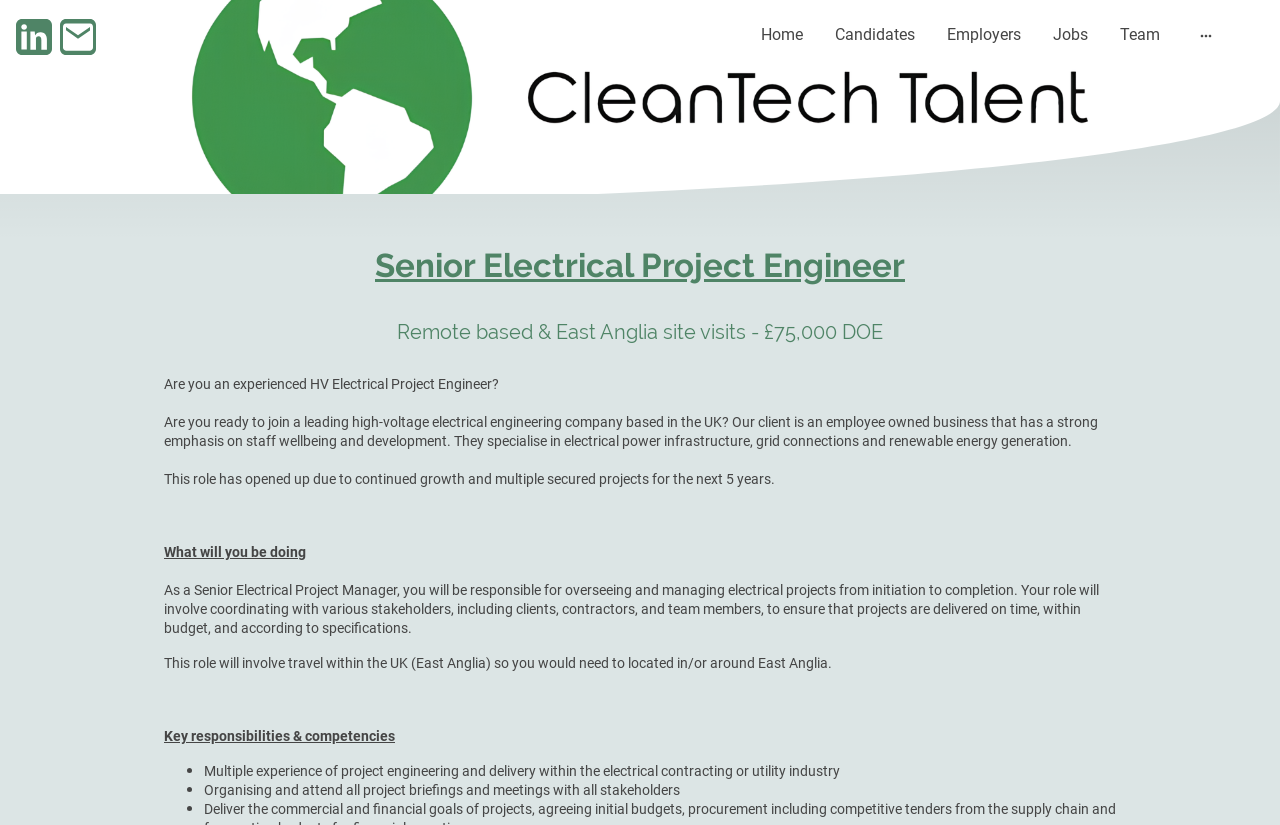What is the location requirement for the job?
Look at the image and provide a short answer using one word or a phrase.

East Anglia